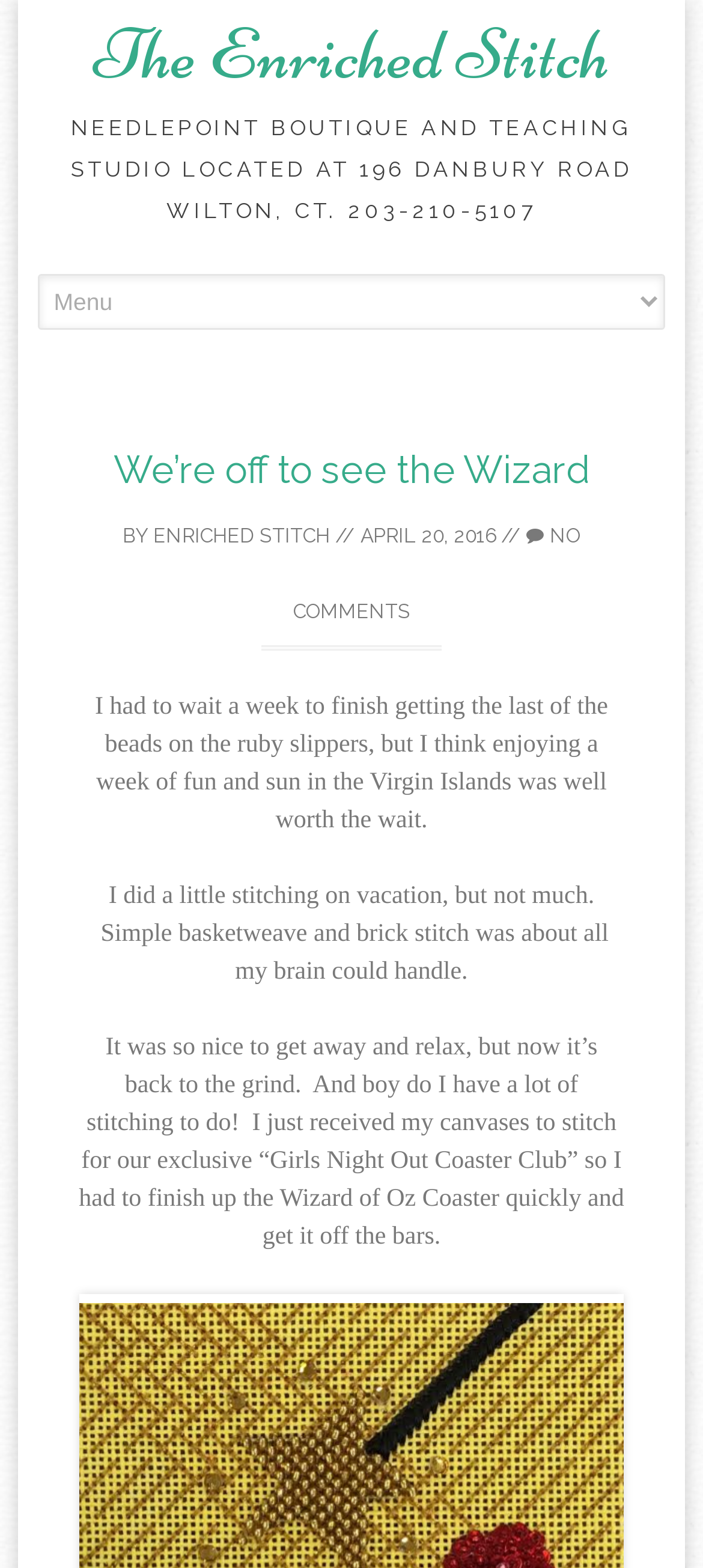What is the author stitching?
Provide a detailed answer to the question, using the image to inform your response.

The author is stitching a Wizard of Oz Coaster, as mentioned in the static text element 'It was so nice to get away and relax, but now it’s back to the grind. And boy do I have a lot of stitching to do! I just received my canvases to stitch for our exclusive “Girls Night Out Coaster Club” so I had to finish up the Wizard of Oz Coaster quickly and get it off the bars.'